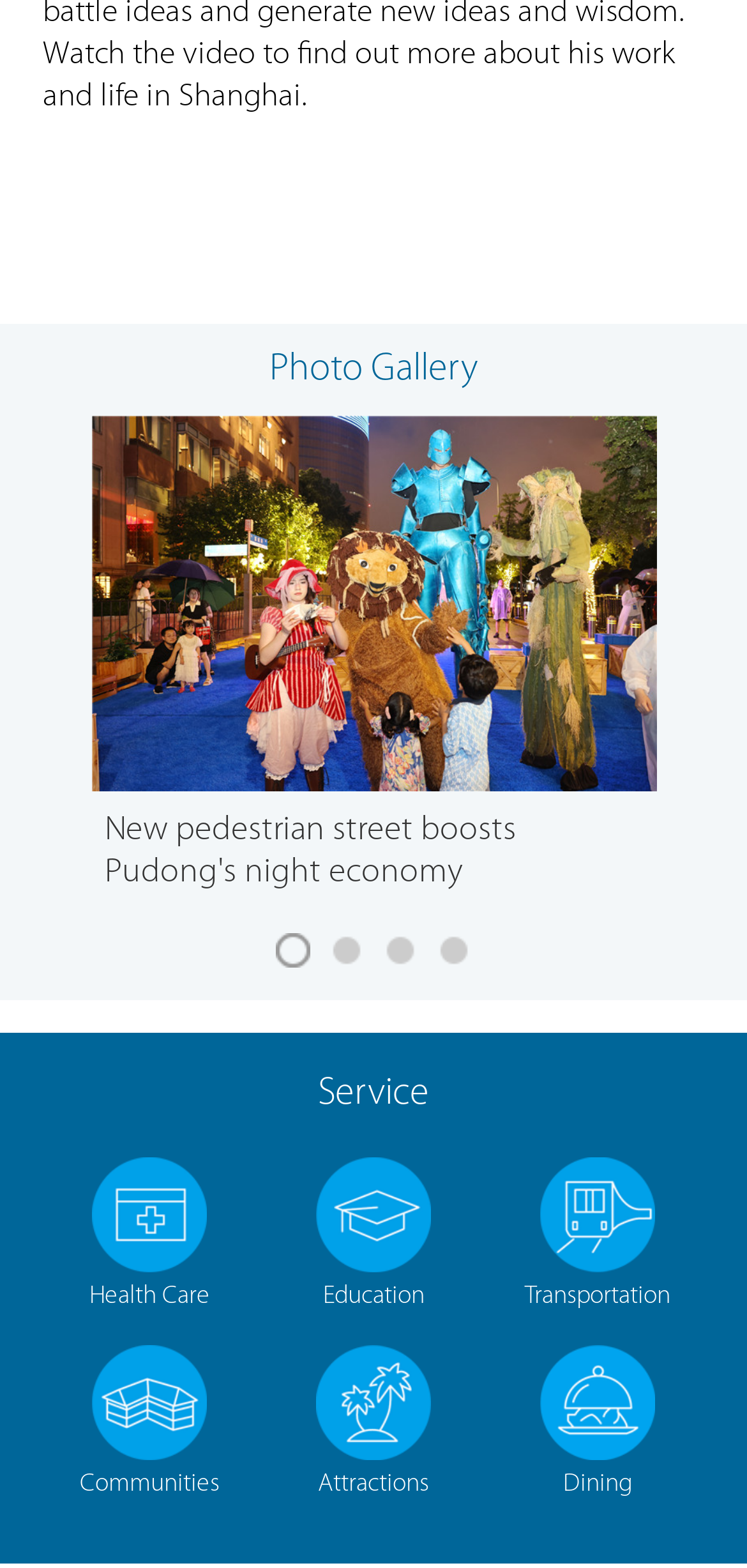Locate the UI element described by Health Care and provide its bounding box coordinates. Use the format (top-left x, top-left y, bottom-right x, bottom-right y) with all values as floating point numbers between 0 and 1.

[0.05, 0.738, 0.35, 0.837]